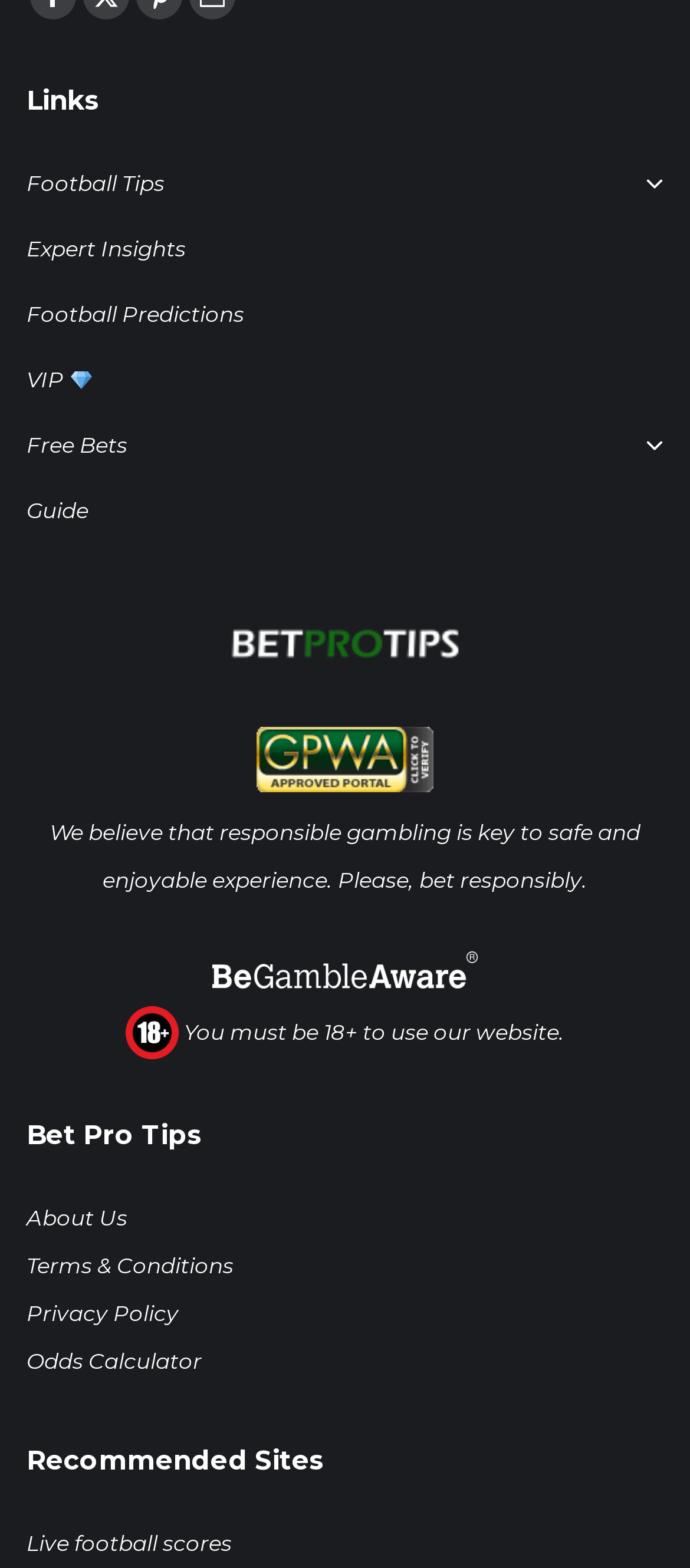Based on the element description Terms & Conditions, identify the bounding box of the UI element in the given webpage screenshot. The coordinates should be in the format (top-left x, top-left y, bottom-right x, bottom-right y) and must be between 0 and 1.

[0.038, 0.798, 0.338, 0.815]